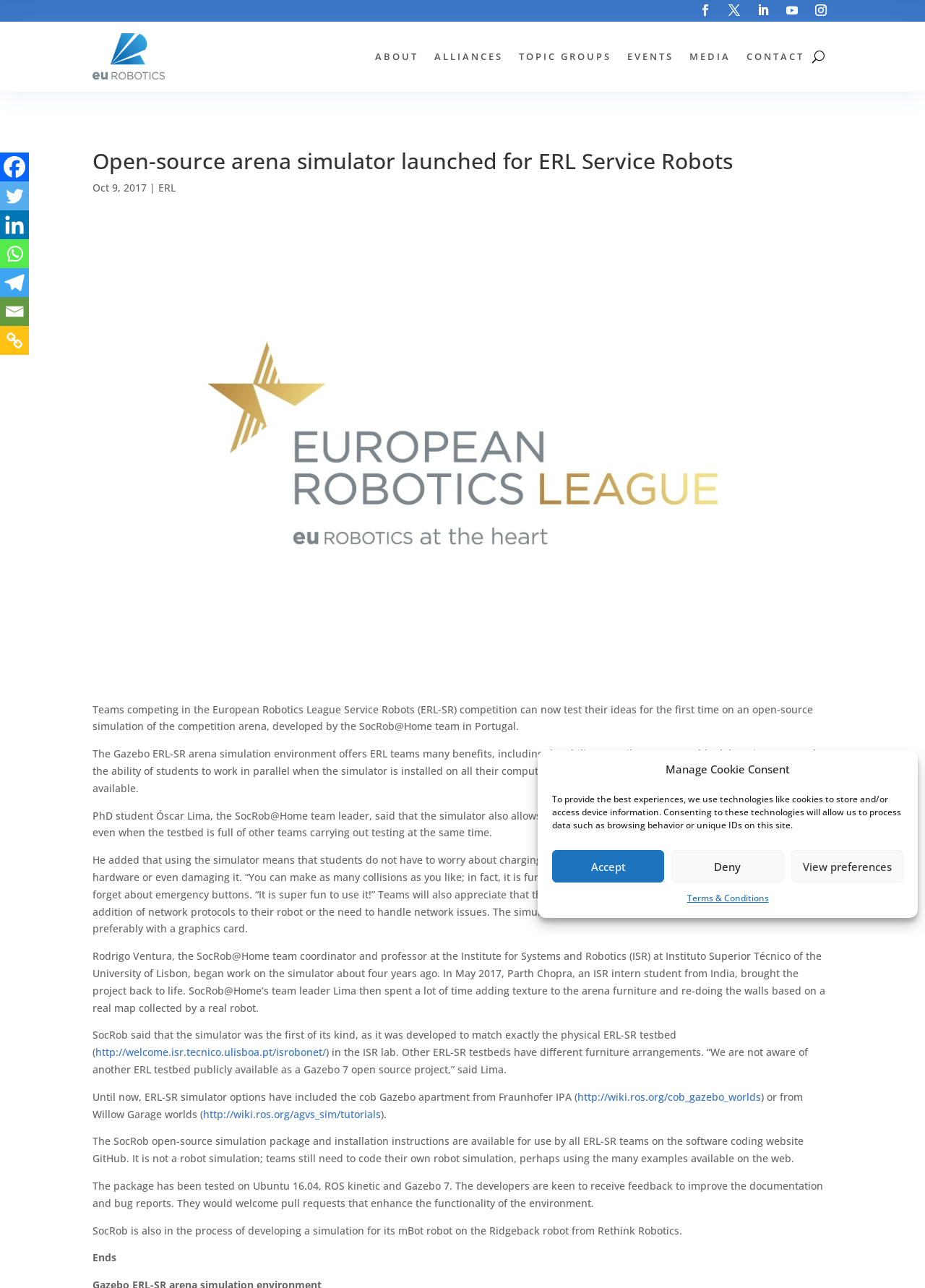Offer an extensive depiction of the webpage and its key elements.

The webpage is about the launch of an open-source arena simulator for ERL Service Robots. At the top, there is a dialog box for managing cookie consent, which includes a description of the technologies used, buttons to accept, deny, or view preferences, and a link to terms and conditions.

Below the dialog box, there is a navigation menu with links to "ABOUT", "ALLIANCES", "TOPIC GROUPS", "EVENTS", "MEDIA", and "CONTACT". On the top right, there is a button with the letter "U".

The main content of the webpage is an article about the open-source arena simulator. The article has a heading and a subheading with the date "Oct 9, 2017". The text describes the benefits of the simulator, including the ability to run repeatable debugging tests and to test algorithms during an ERL competition. It also quotes PhD student Óscar Lima, the SocRob@Home team leader, who explains the advantages of using the simulator.

The article continues to describe the development of the simulator, which was started by Rodrigo Ventura and brought back to life by Parth Chopra. It also mentions that the simulator is the first of its kind, developed to match exactly the physical ERL-SR testbed.

There are several links throughout the article, including links to the SocRob@Home team's website, the Institute for Systems and Robotics (ISR) at Instituto Superior Técnico of the University of Lisbon, and other ERL-SR simulator options.

At the bottom of the webpage, there are social media links to Facebook, Twitter, Linkedin, Whatsapp, Telegram, and Email, as well as a link to copy the link.